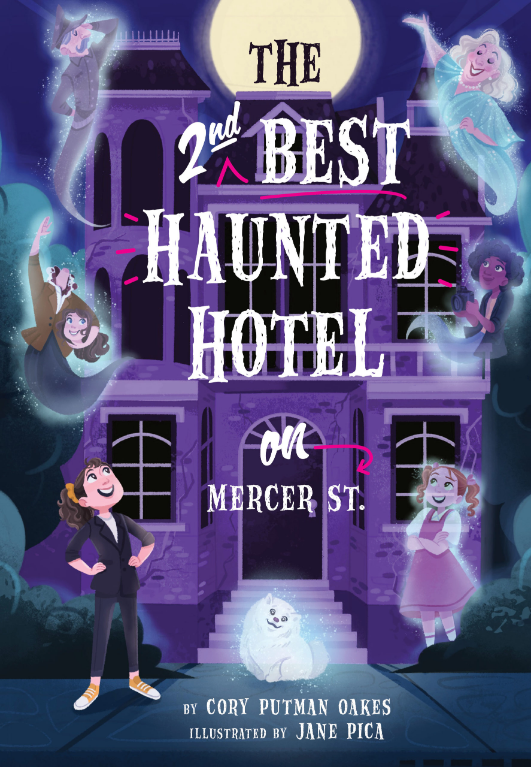Using a single word or phrase, answer the following question: 
What is the dominant color palette of the image?

Purples and blues